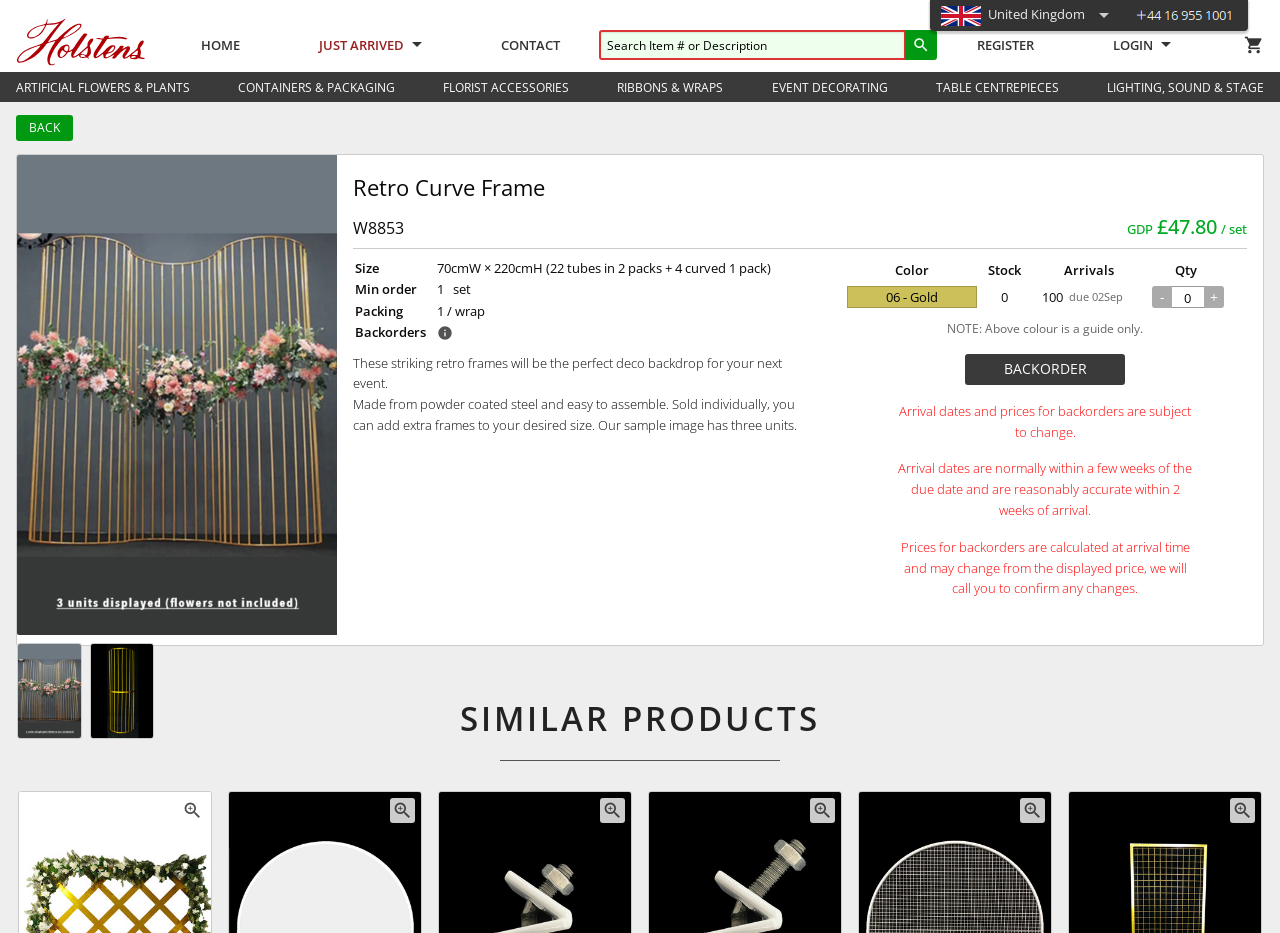Determine the bounding box coordinates for the clickable element required to fulfill the instruction: "Go to the home page". Provide the coordinates as four float numbers between 0 and 1, i.e., [left, top, right, bottom].

[0.126, 0.0, 0.218, 0.071]